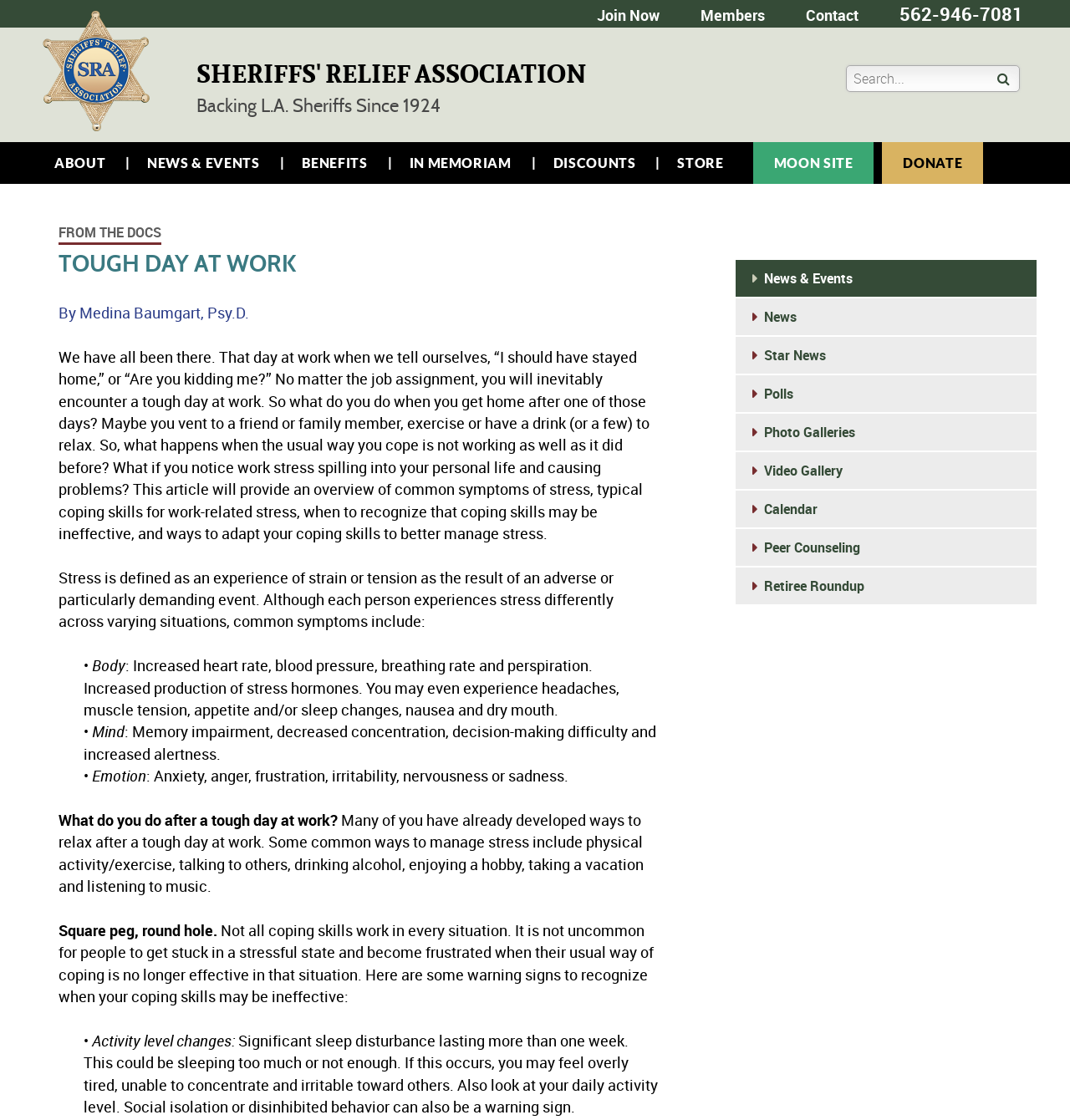Indicate the bounding box coordinates of the element that must be clicked to execute the instruction: "Search for something". The coordinates should be given as four float numbers between 0 and 1, i.e., [left, top, right, bottom].

[0.791, 0.058, 0.953, 0.082]